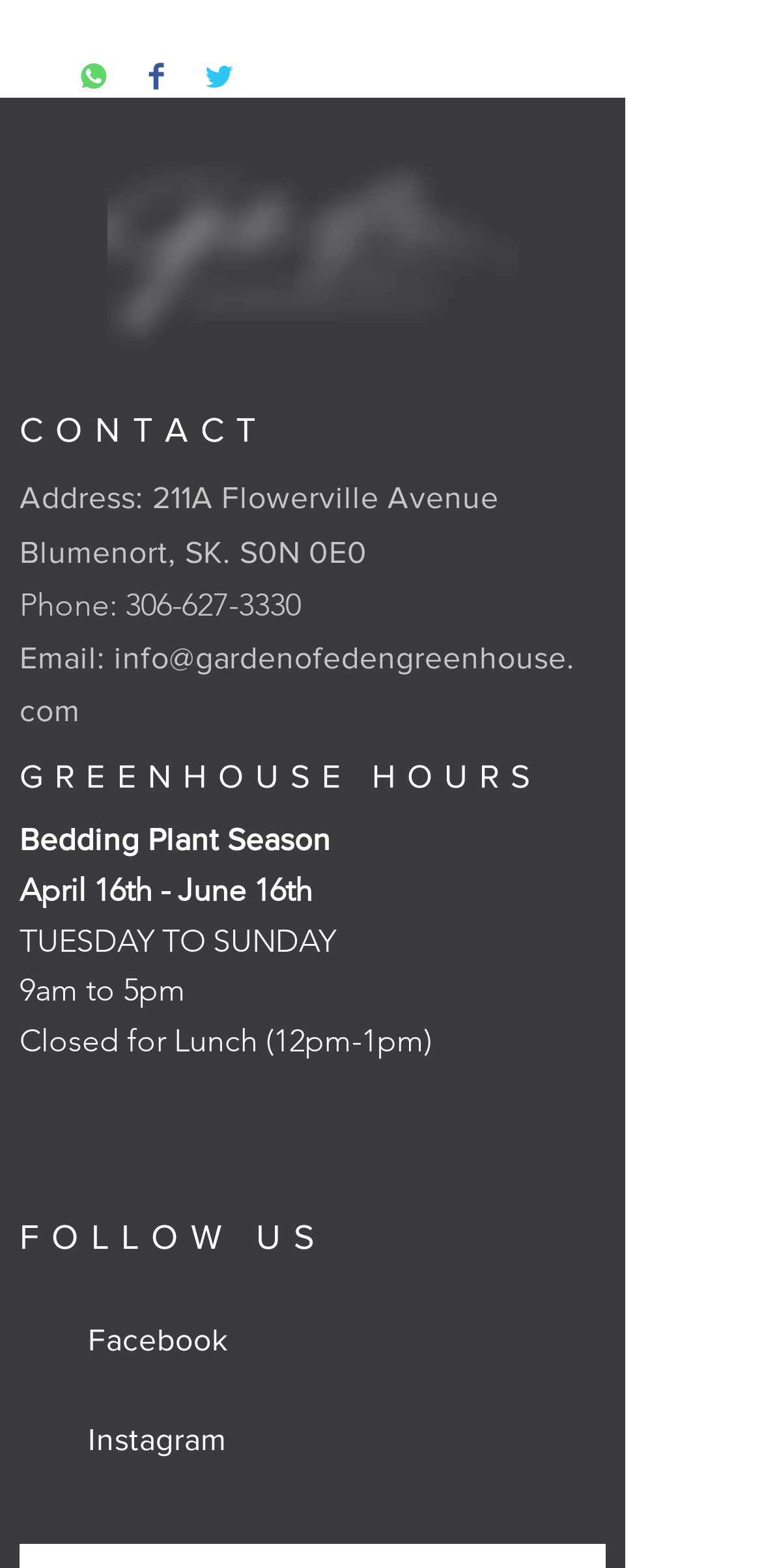What is the address of the greenhouse?
Examine the screenshot and reply with a single word or phrase.

211A Flowerville Avenue